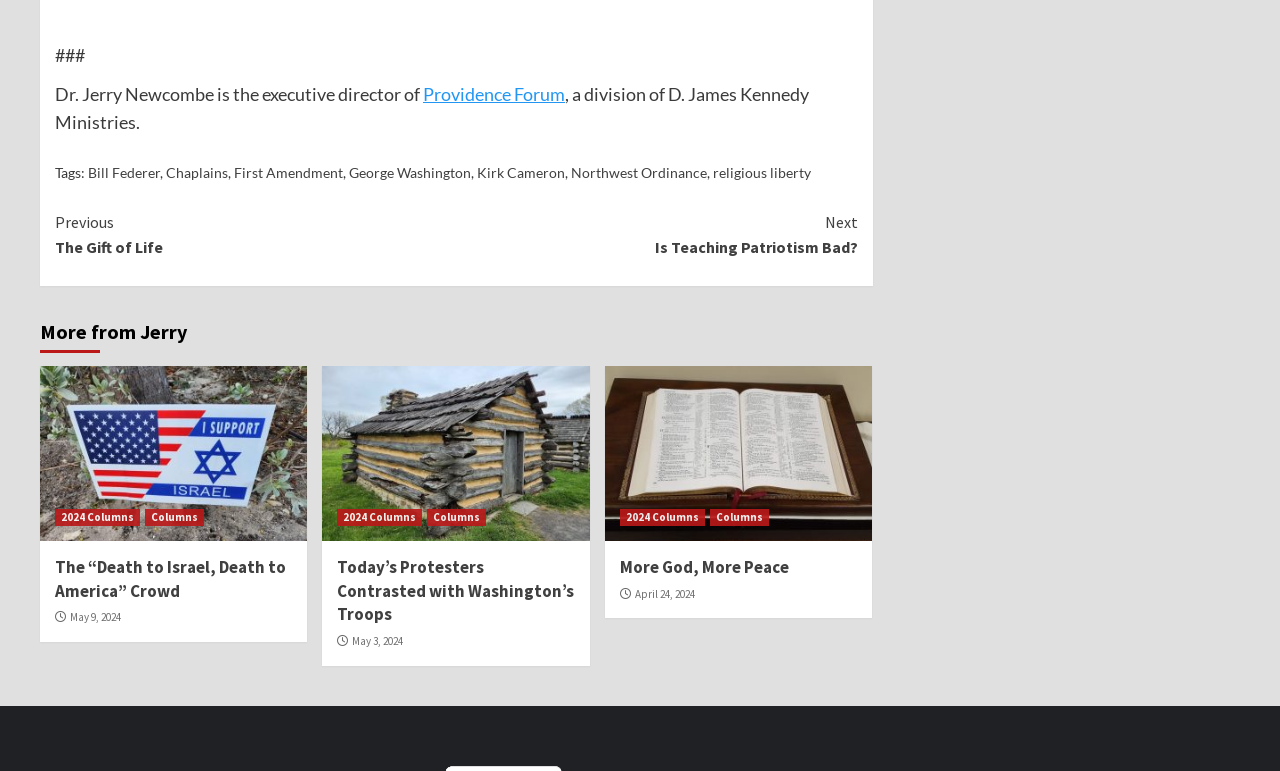Please provide a brief answer to the following inquiry using a single word or phrase:
What is the date of the article 'Today’s Protesters Contrasted with Washington’s Troops'?

May 3, 2024